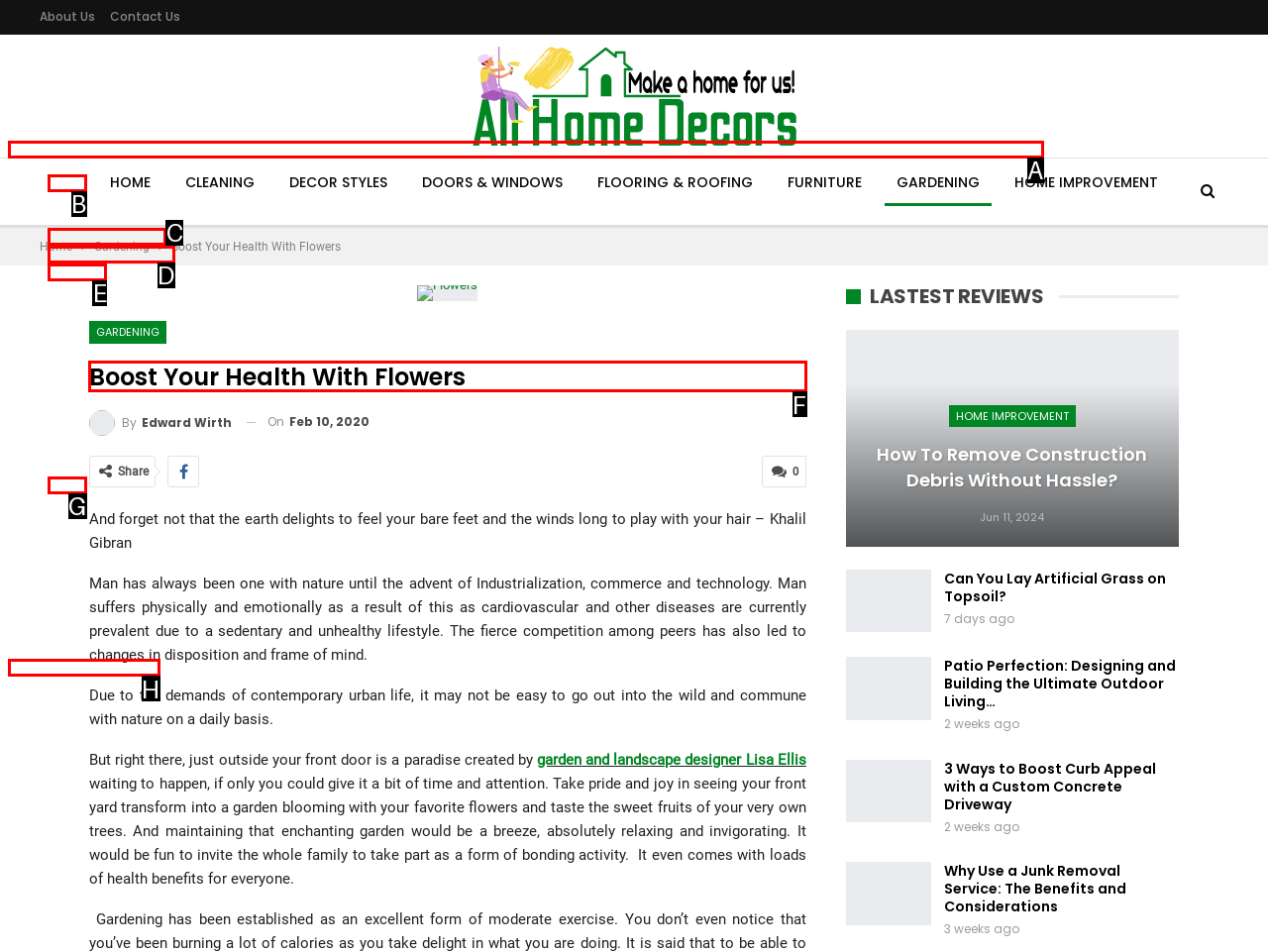Select the letter of the element you need to click to complete this task: Read the article about Boost Your Health With Flowers
Answer using the letter from the specified choices.

F